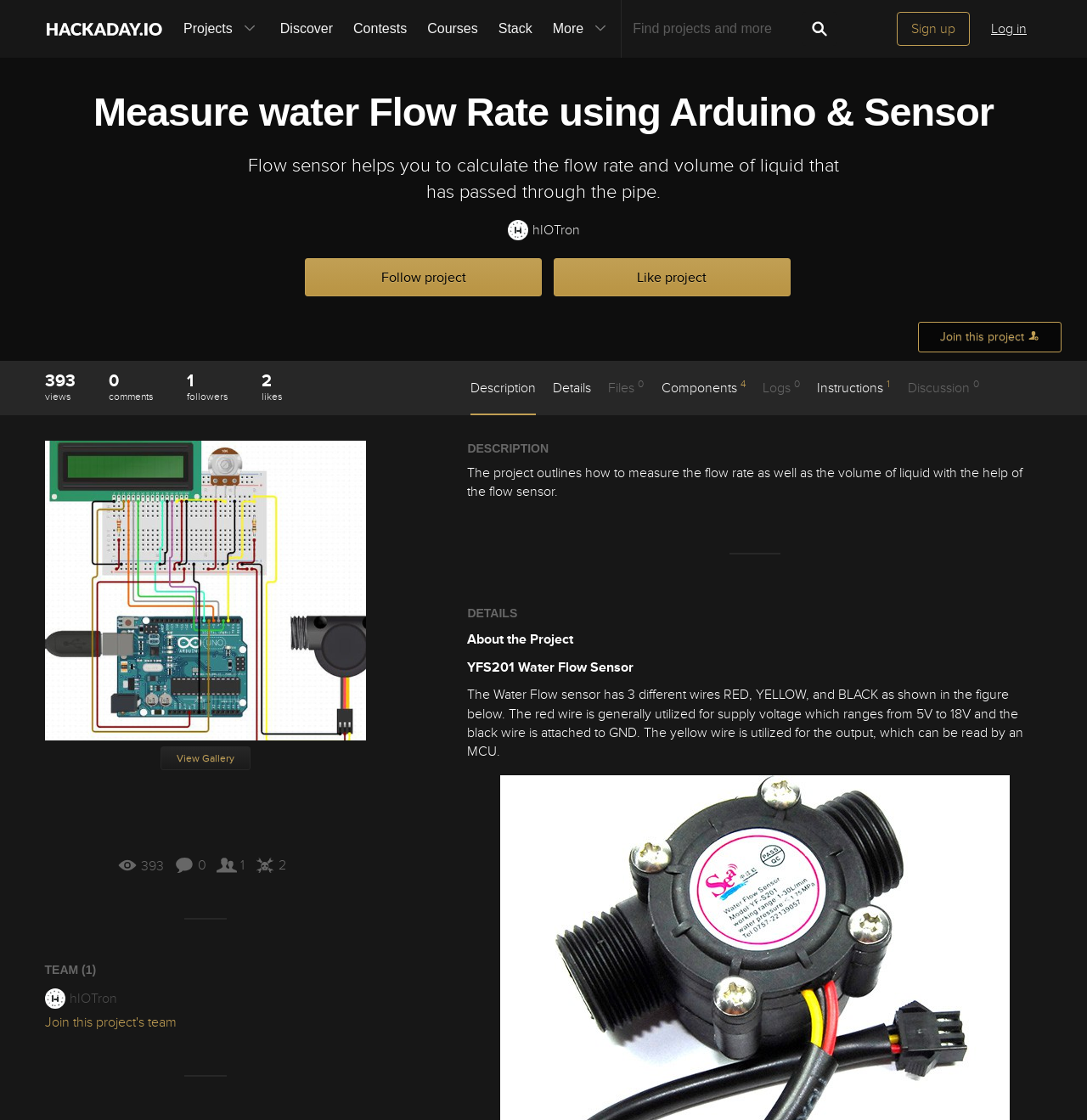Provide a one-word or short-phrase response to the question:
How many followers does the project have?

1